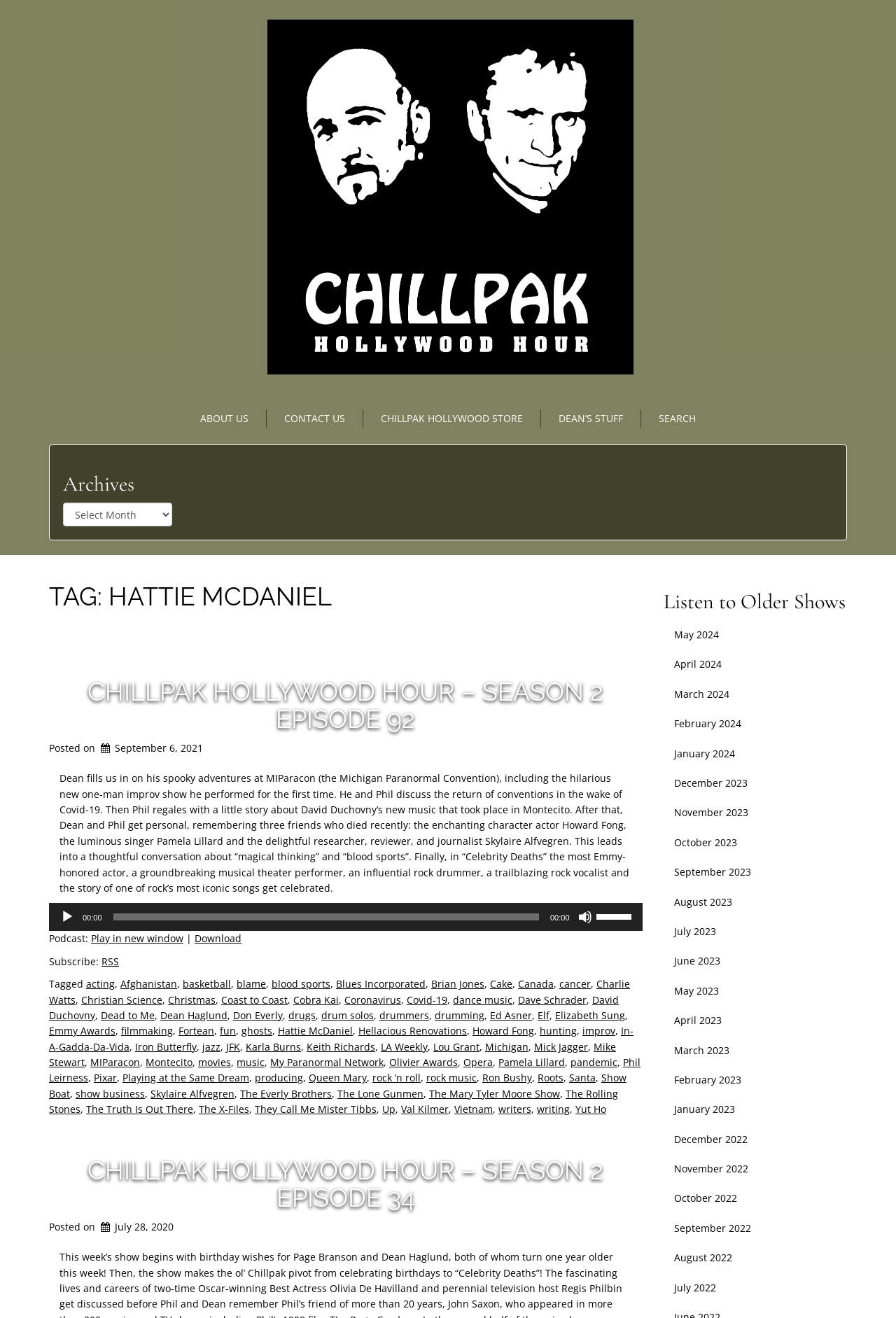What is the date mentioned in the article?
Provide a concise answer using a single word or phrase based on the image.

September 6, 2021